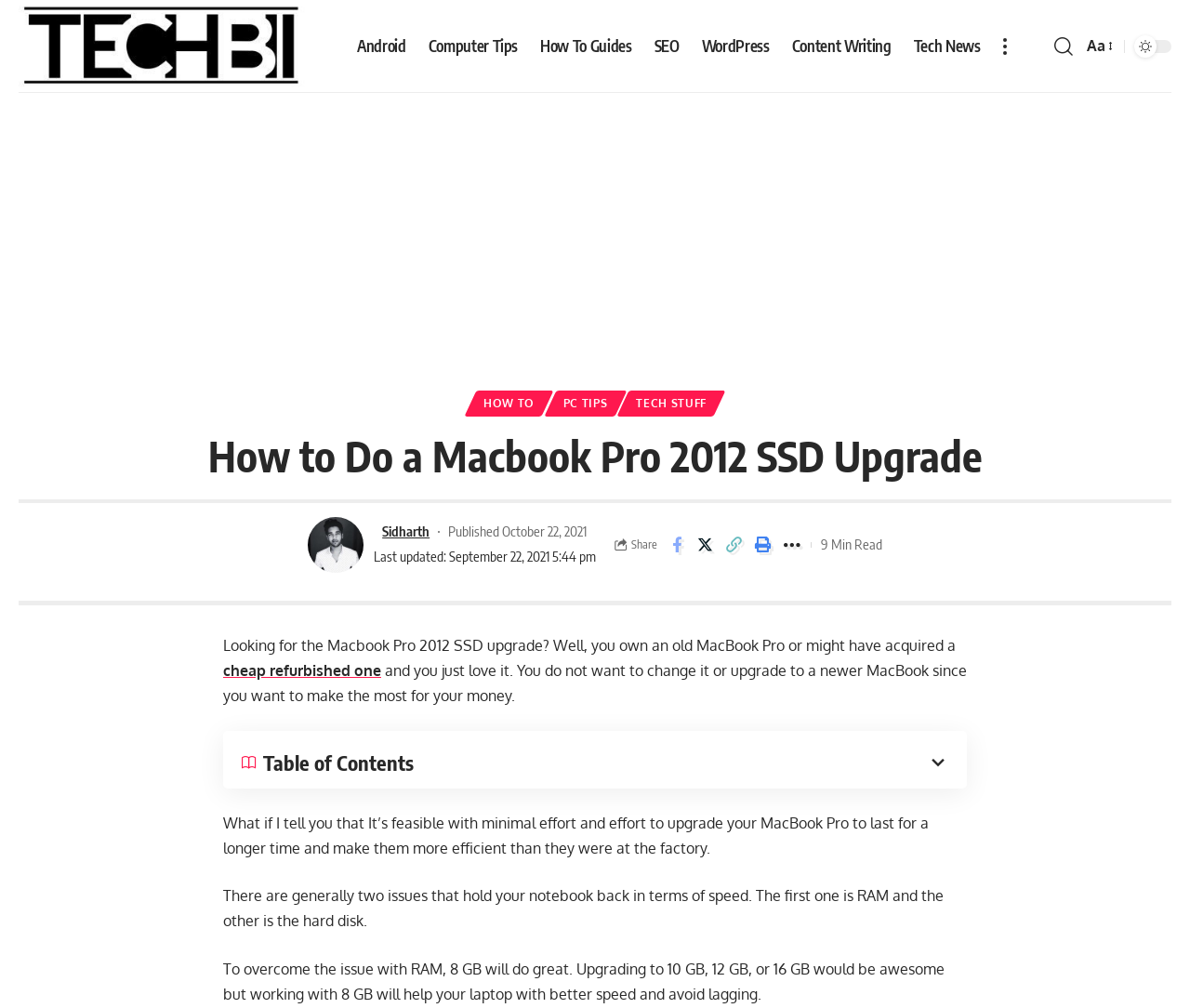Locate the bounding box coordinates of the element that should be clicked to fulfill the instruction: "Click on the 'HOW TO' link".

[0.395, 0.387, 0.46, 0.413]